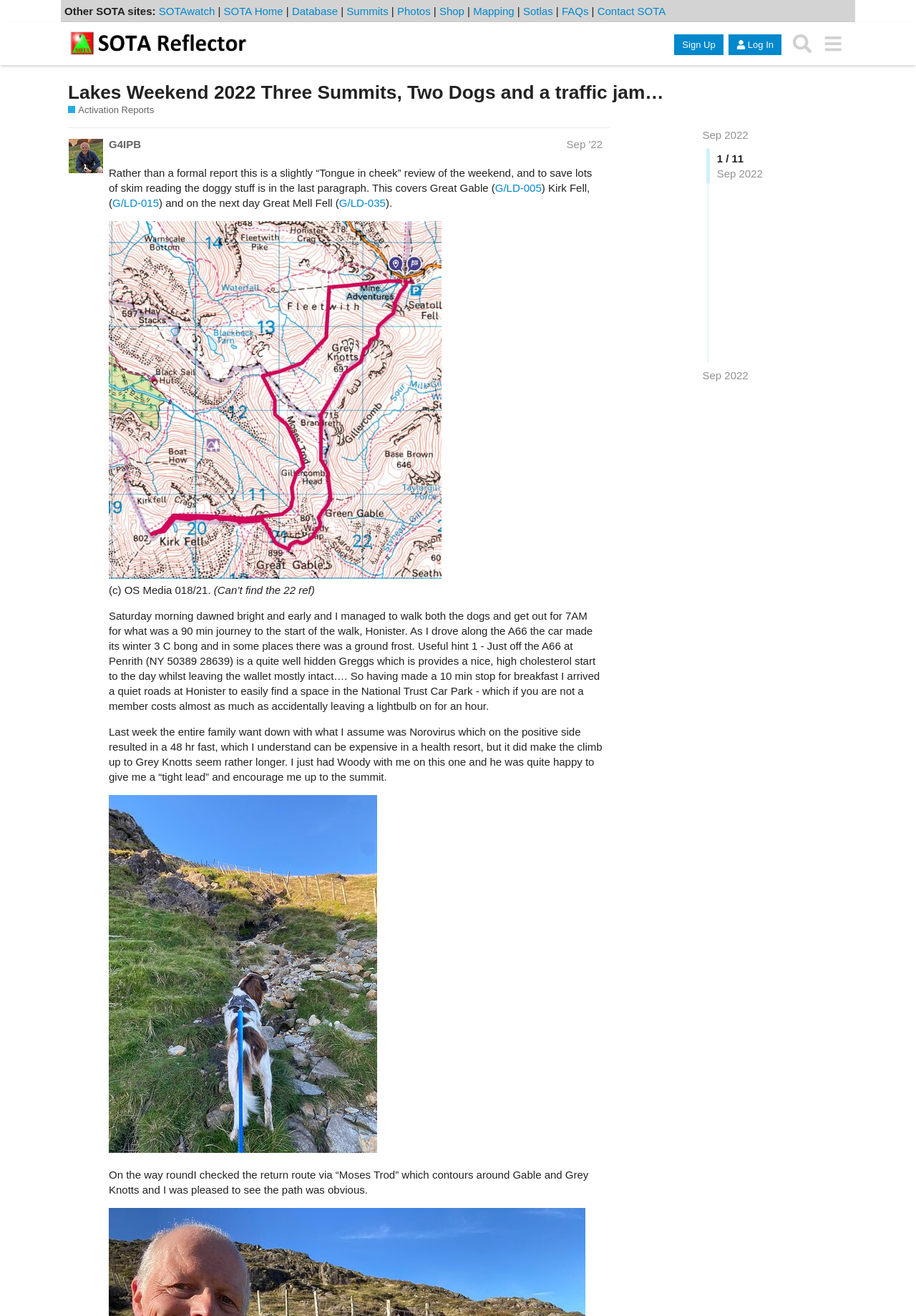Using the description: "Sign Up", identify the bounding box of the corresponding UI element in the screenshot.

[0.736, 0.026, 0.79, 0.042]